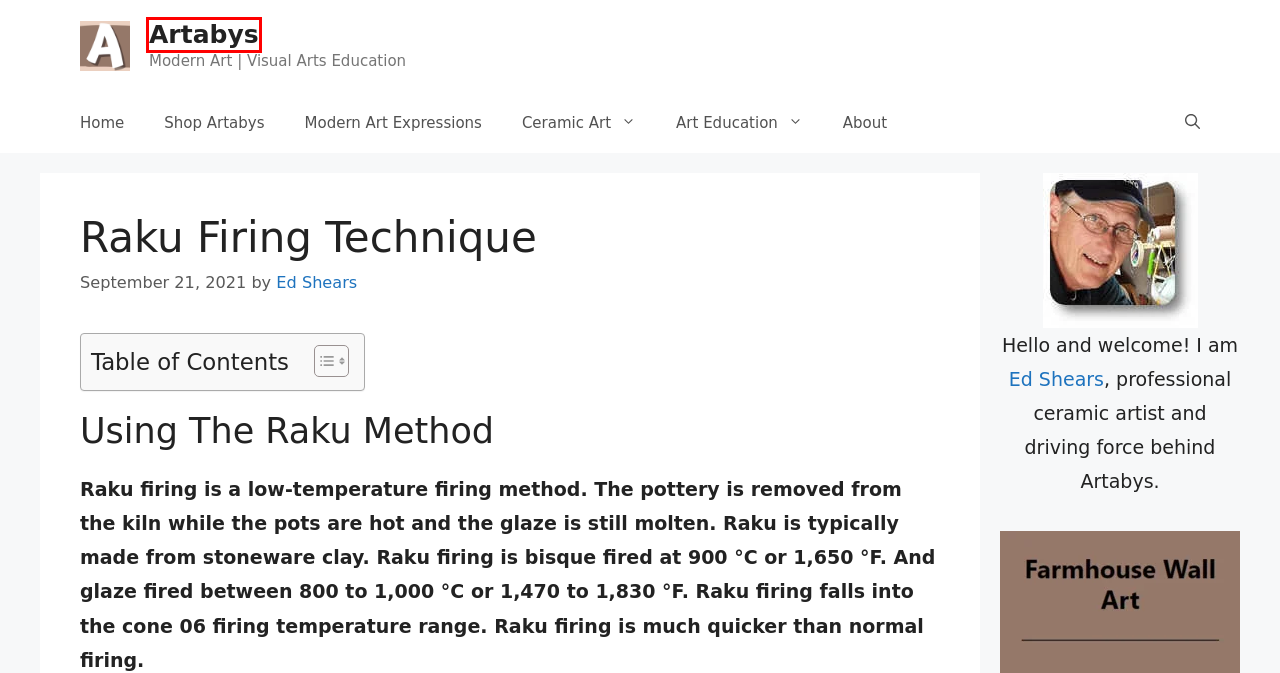You have a screenshot of a webpage with a red rectangle bounding box. Identify the best webpage description that corresponds to the new webpage after clicking the element within the red bounding box. Here are the candidates:
A. Art Education – Artabys
B. Ceramic Art – Artabys
C. Ed Shears – Artabys
D. About – Artabys
E. Modern Art Expressions – Artabys
F. Shop Artabys – Discover Exceptional Artwork | Elevate Your Space with Our Stunning Collection Today
G. Artabys – Modern Art | Visual Arts Education
H. Ceramic Tutorials – Artabys

G